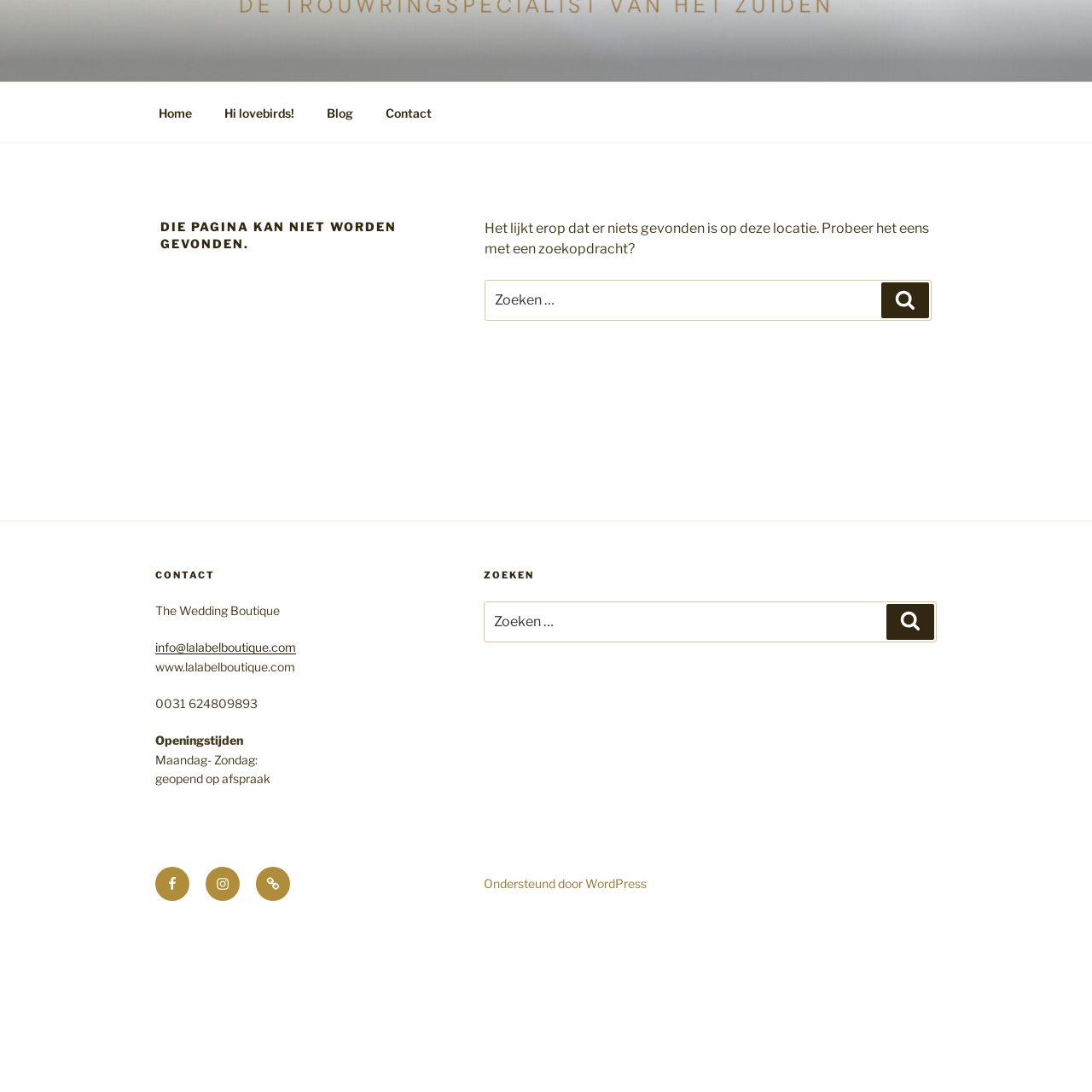Please locate the bounding box coordinates of the region I need to click to follow this instruction: "Search for something".

[0.444, 0.256, 0.853, 0.294]